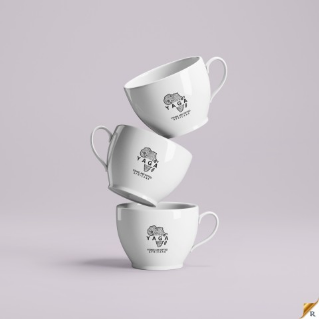List and describe all the prominent features within the image.

The image features a creative stack of three stylish white coffee cups, each adorned with a unique logo that reads "YAGA." The cups are artistically arranged in a playful, leaning formation, with the top cup slightly angled, suggesting a sense of motion and whimsy. The background is a soft, muted lavender, enhancing the modern and minimalist aesthetic of the scene. This charming display emphasizes the brand's identity, showcasing the cups as ideal for coffee lovers looking to add a touch of elegance to their drinkware collection.